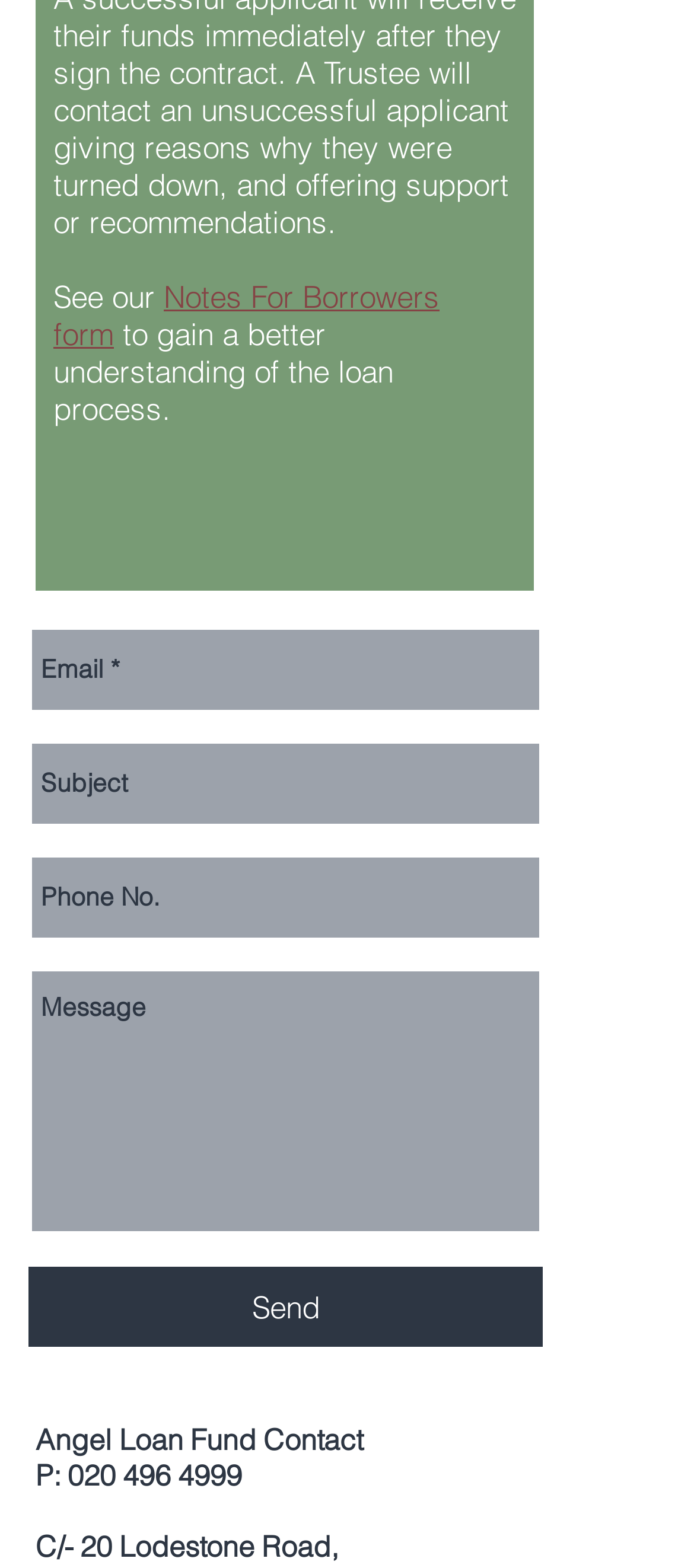Determine the bounding box coordinates of the clickable element to complete this instruction: "Visit the Facebook page". Provide the coordinates in the format of four float numbers between 0 and 1, [left, top, right, bottom].

[0.628, 0.935, 0.718, 0.975]